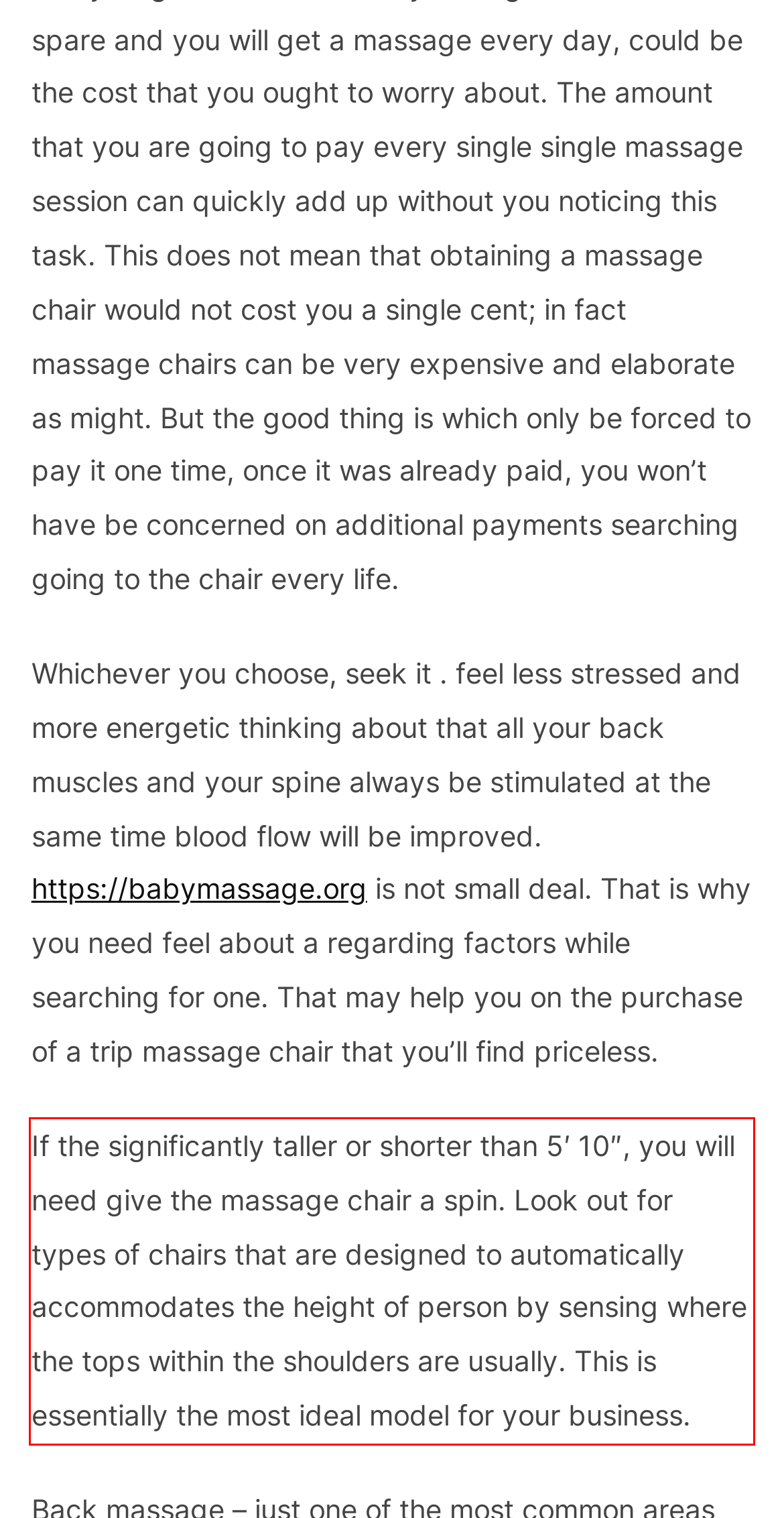Identify and extract the text within the red rectangle in the screenshot of the webpage.

If the significantly taller or shorter than 5′ 10″, you will need give the massage chair a spin. Look out for types of chairs that are designed to automatically accommodates the height of person by sensing where the tops within the shoulders are usually. This is essentially the most ideal model for your business.